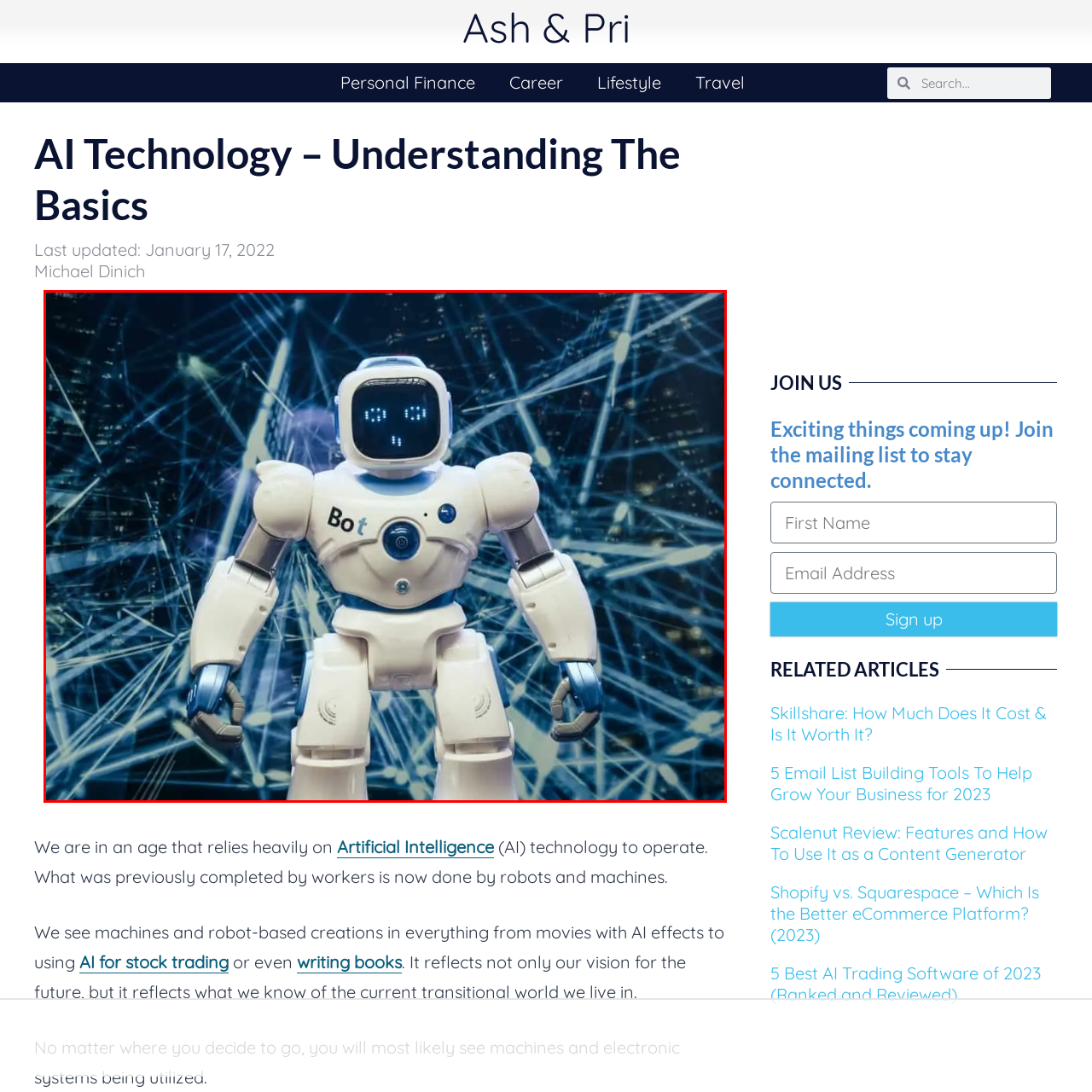Describe in detail the visual elements within the red-lined box.

The image features a futuristic robot, affectionately named "Bot," standing with a friendly expression. Its body is predominantly white, complemented by blue accents, and it comes equipped with digital facial features, including bright lights that portray its facial expressions. The backdrop displays an intricate network of interconnected lines and lights, symbolizing the advanced technologies of artificial intelligence. This visual representation aligns with contemporary discussions about AI's role in society, emphasizing the transition from human-operated tasks to automated machinery and intelligent systems. The image embodies the essence of AI technology, showcasing both its mechanical design and its increasing integration into everyday life.